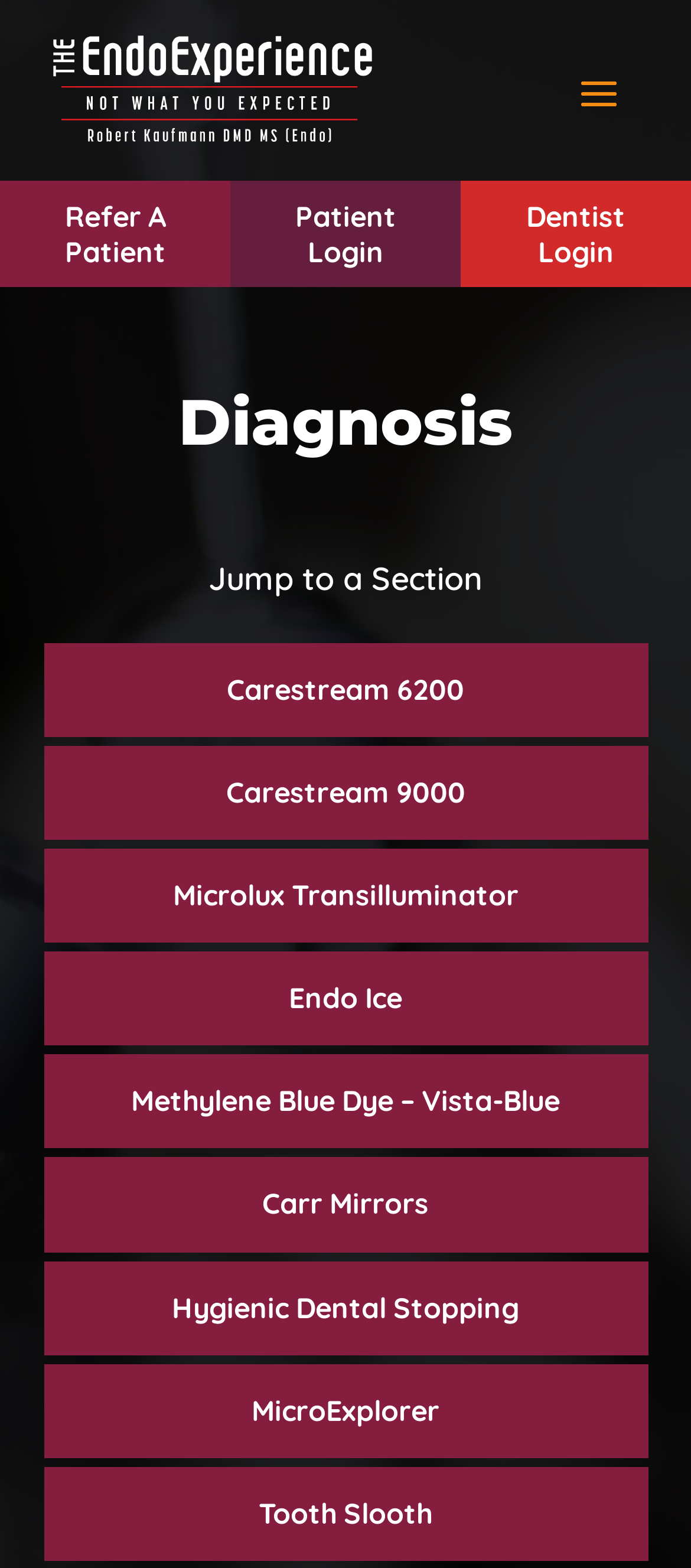Answer the question briefly using a single word or phrase: 
What is the purpose of the 'Carestream 6200' link?

Diagnosis tool